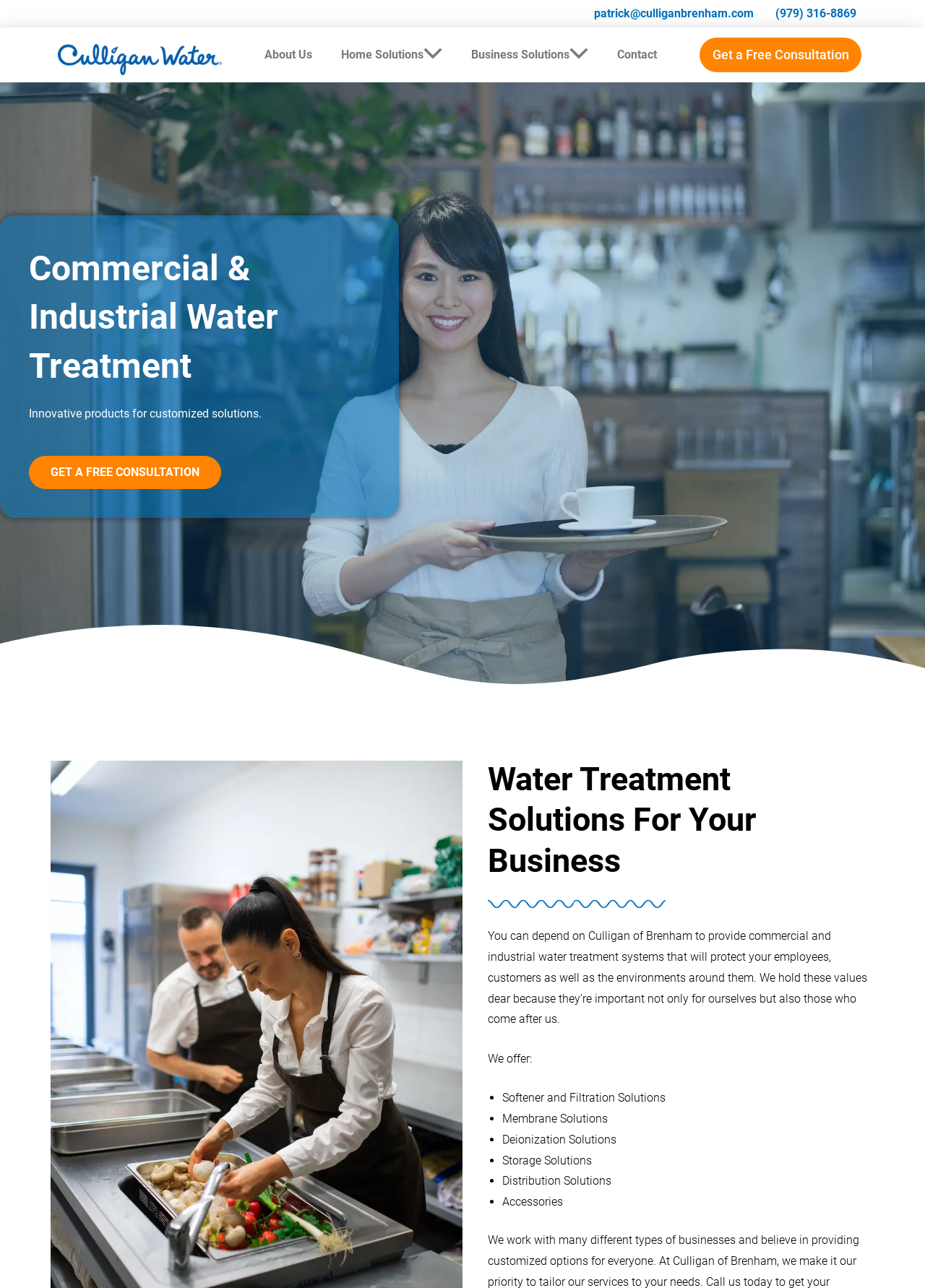What is the tone of the webpage?
Look at the screenshot and provide an in-depth answer.

The tone of the webpage is professional and informative, as it provides detailed information about Culligan of Brenham's commercial and industrial water treatment solutions. The language used is formal and objective, indicating a focus on educating potential customers about the company's services rather than persuading them through emotional appeals.